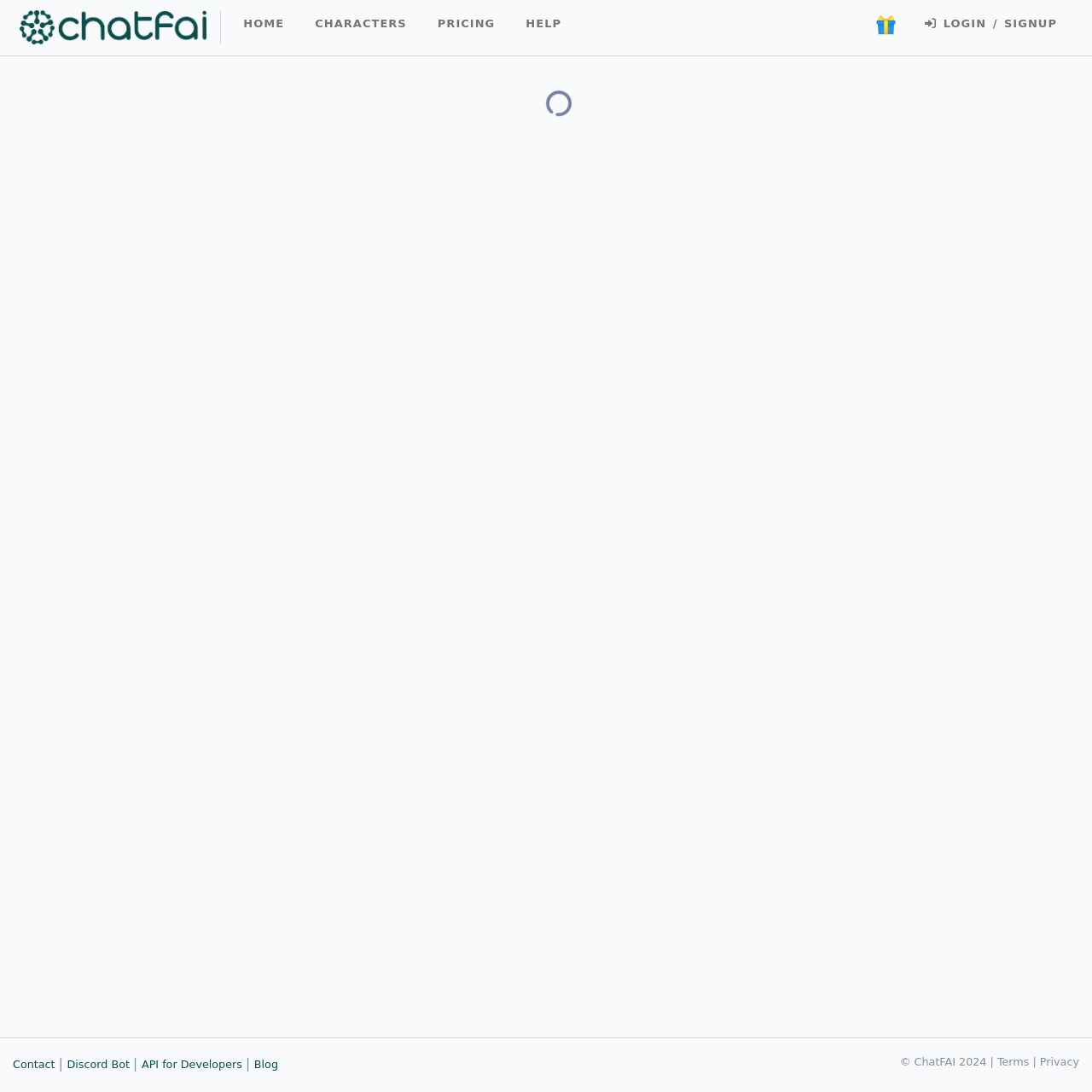Offer an extensive depiction of the webpage and its key elements.

The webpage is a chat platform where users can interact with their favorite characters from movies, TV shows, books, and more. At the top left corner, there is a logo image with a corresponding link. Next to the logo, there are five navigation links: "HOME", "CHARACTERS", "PRICING", "HELP", and a gift icon "🎁". These links are aligned horizontally and take up the top section of the page. 

To the right of these links, there is a "LOGIN / SIGNUP" button with a person icon. The main content area of the page is below the navigation links, where a "Loading..." message is displayed. 

At the bottom of the page, there is a footer section with several links, including "Contact", "Discord Bot", "API for Developers", and "Blog". These links are aligned horizontally and separated by vertical lines. The footer section also includes a copyright notice "© ChatFAI 2024" and two links to "Terms" and "Privacy" policies.